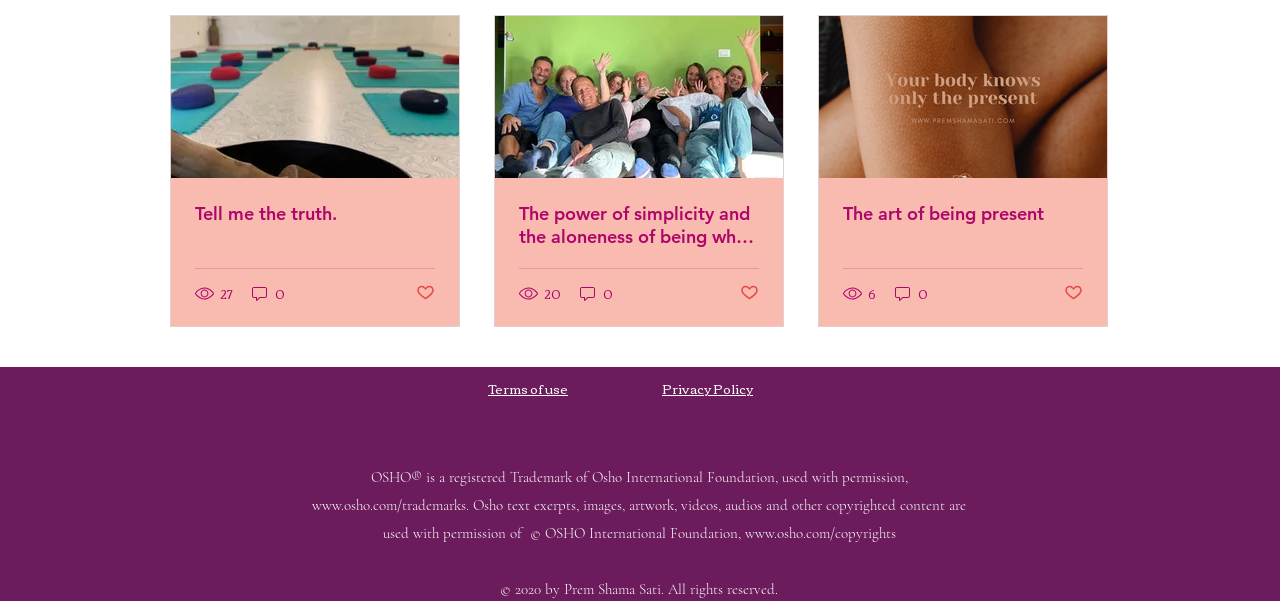Show the bounding box coordinates of the element that should be clicked to complete the task: "Check the terms of use".

[0.381, 0.626, 0.489, 0.666]